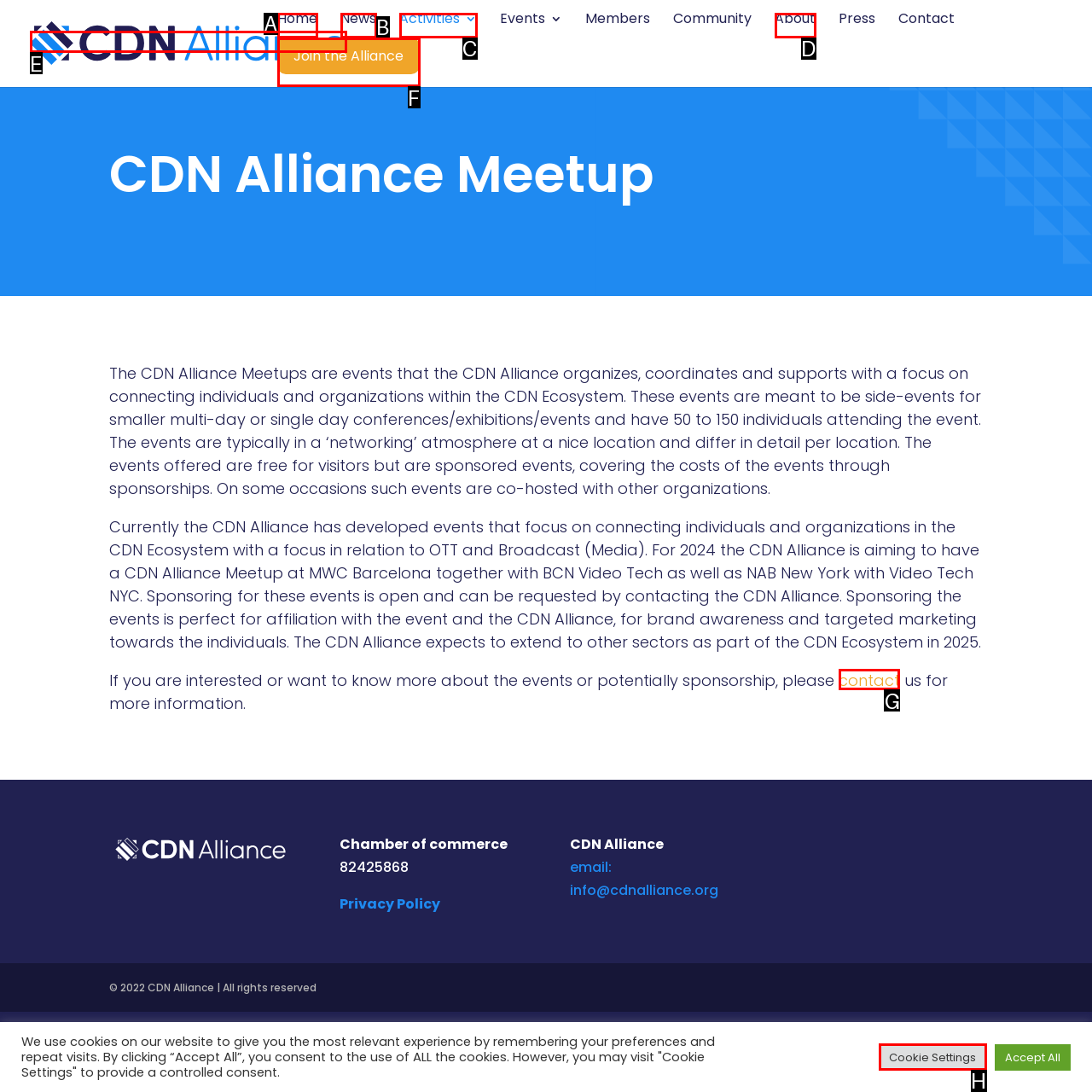Which option should be clicked to execute the following task: Click the contact link? Respond with the letter of the selected option.

G